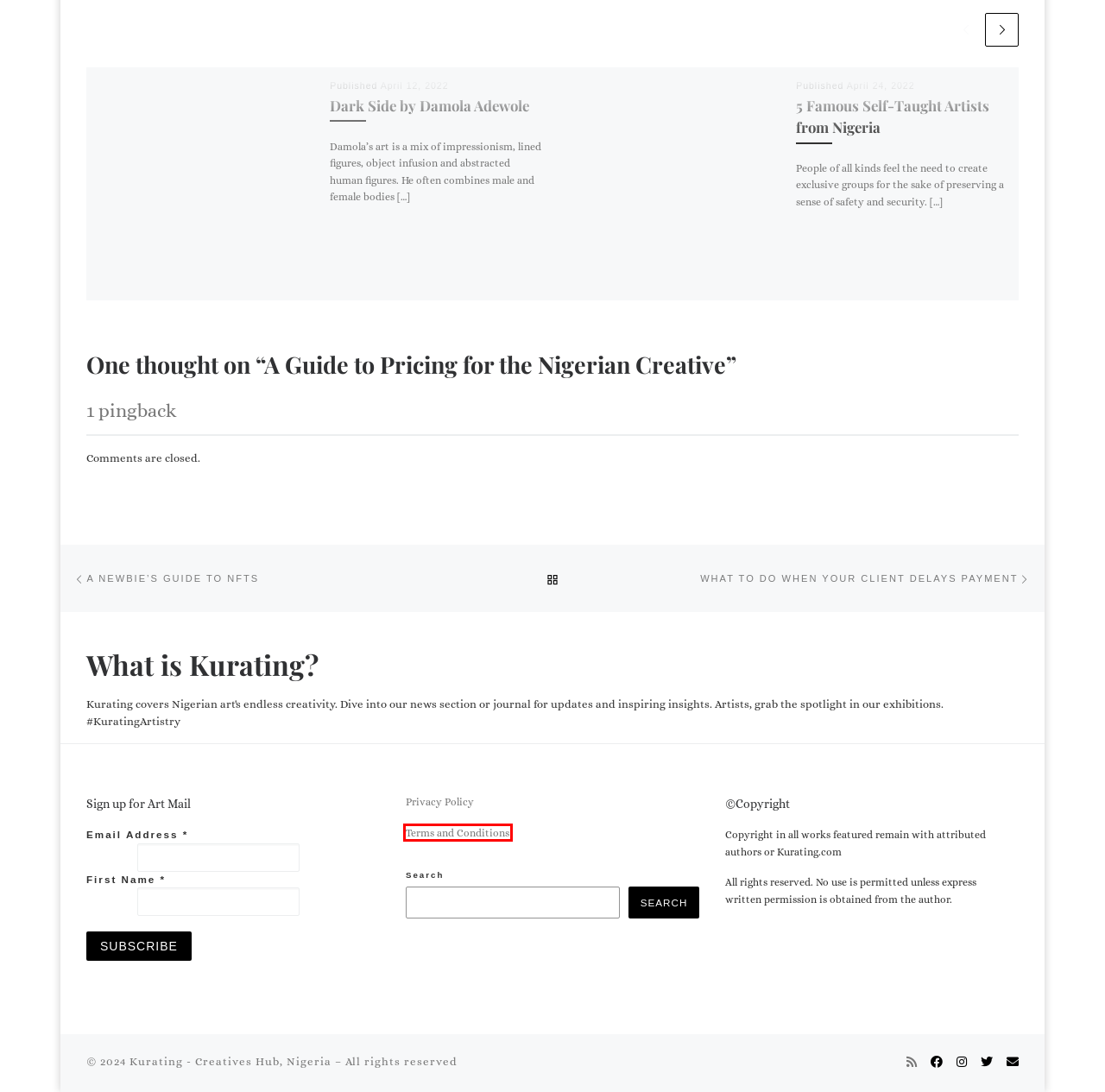With the provided webpage screenshot containing a red bounding box around a UI element, determine which description best matches the new webpage that appears after clicking the selected element. The choices are:
A. Exhibiting | Kurating - Creatives Hub, Nigeria
B. 5 Famous Self-Taught Artists from Nigeria | Kurating - Creatives Hub, Nigeria
C. Dark Side by Damola Adewole | Kurating - Creatives Hub, Nigeria
D. What to do when your Client Delays Payment | Kurating - Creatives Hub, Nigeria
E. A Newbie’s Guide to NFTs | Kurating - Creatives Hub, Nigeria
F. Privacy Policy | Kurating - Creatives Hub, Nigeria
G. Terms of Service | Kurating - Creatives Hub, Nigeria
H. Submit | Kurating - Creatives Hub, Nigeria

G